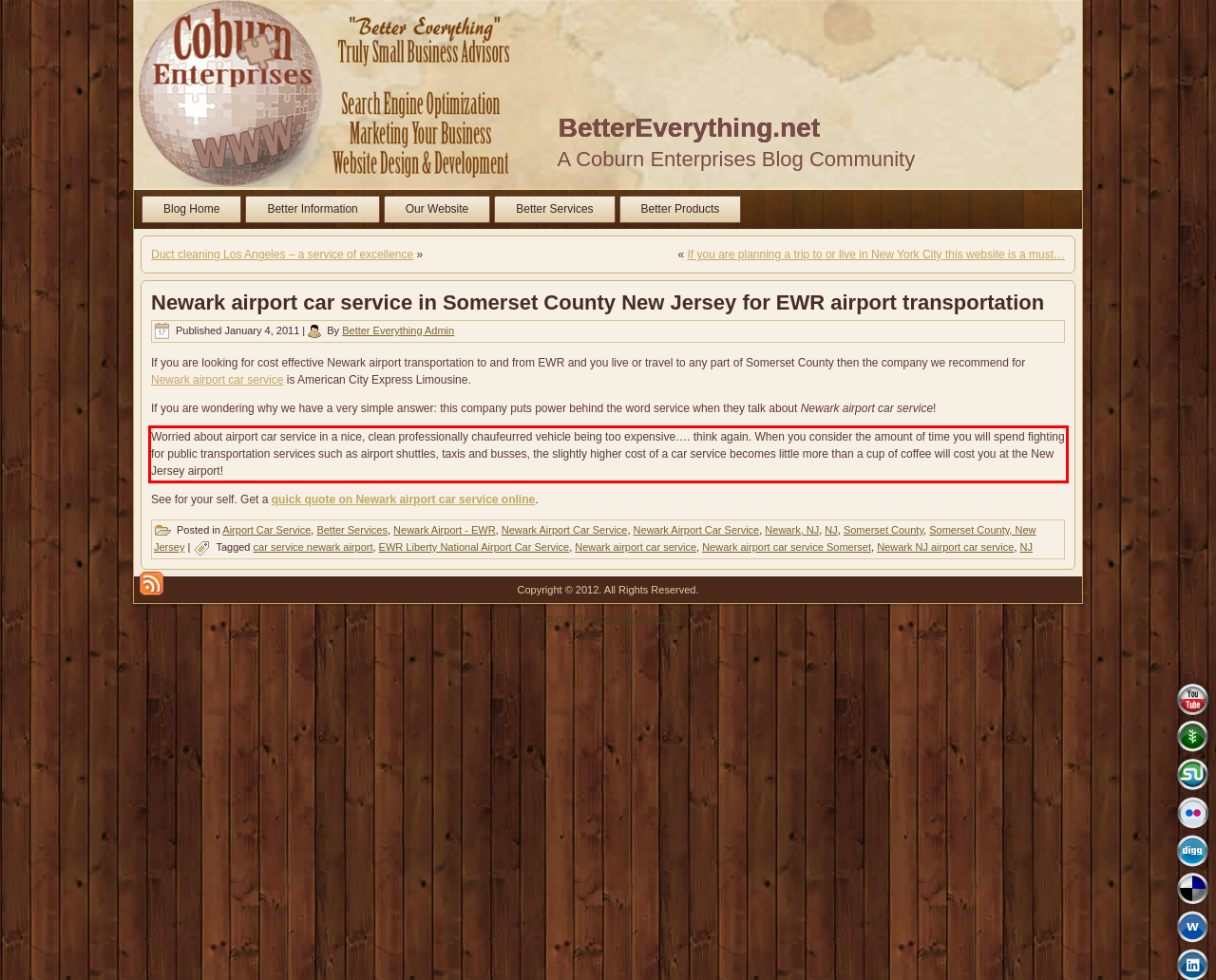Given a webpage screenshot with a red bounding box, perform OCR to read and deliver the text enclosed by the red bounding box.

Worried about airport car service in a nice, clean professionally chaufeurred vehicle being too expensive…. think again. When you consider the amount of time you will spend fighting for public transportation services such as airport shuttles, taxis and busses, the slightly higher cost of a car service becomes little more than a cup of coffee will cost you at the New Jersey airport!